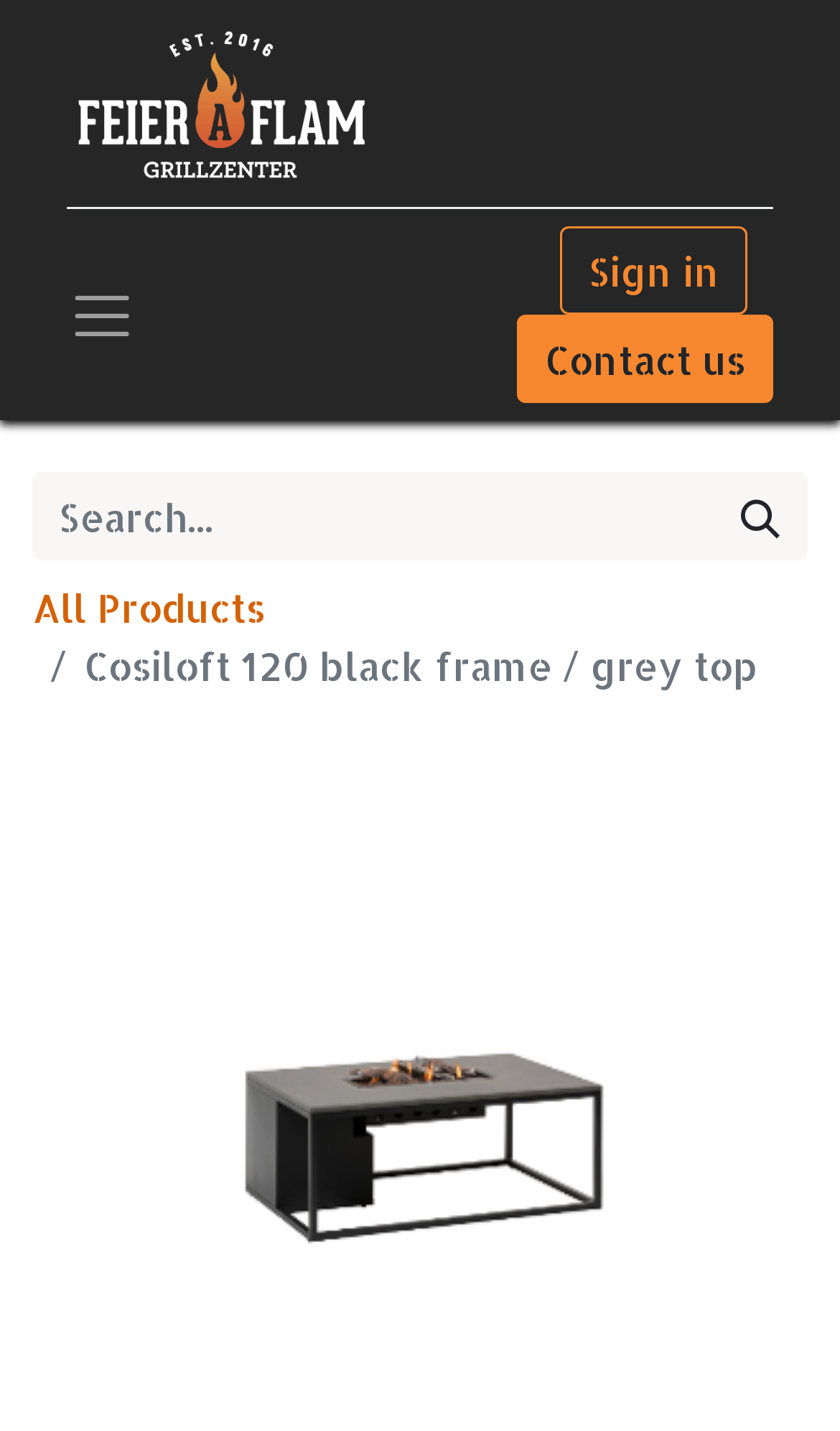Please give a succinct answer using a single word or phrase:
What is the shape of the Cosiloft 120 lounge table?

straight